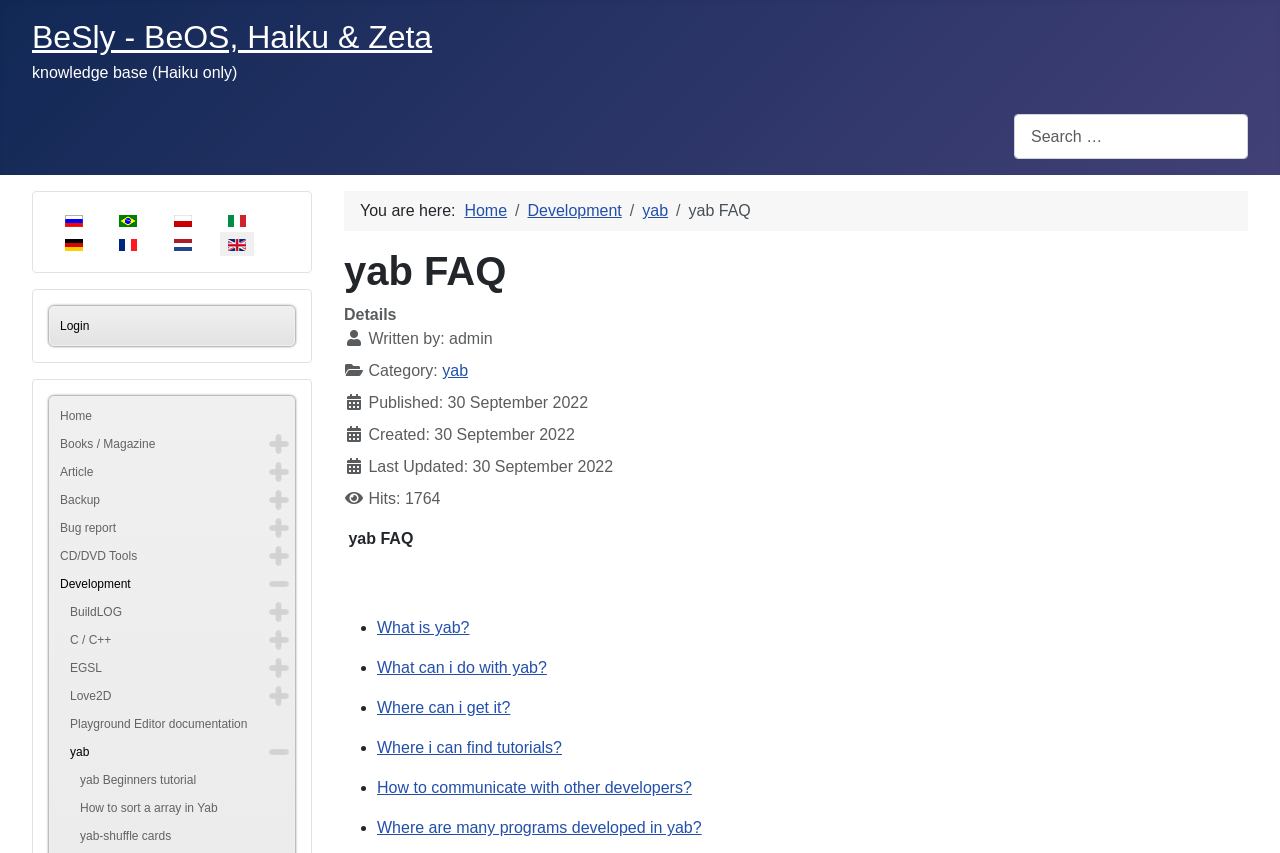Pinpoint the bounding box coordinates of the clickable element to carry out the following instruction: "Open the 'Instagram' link."

None